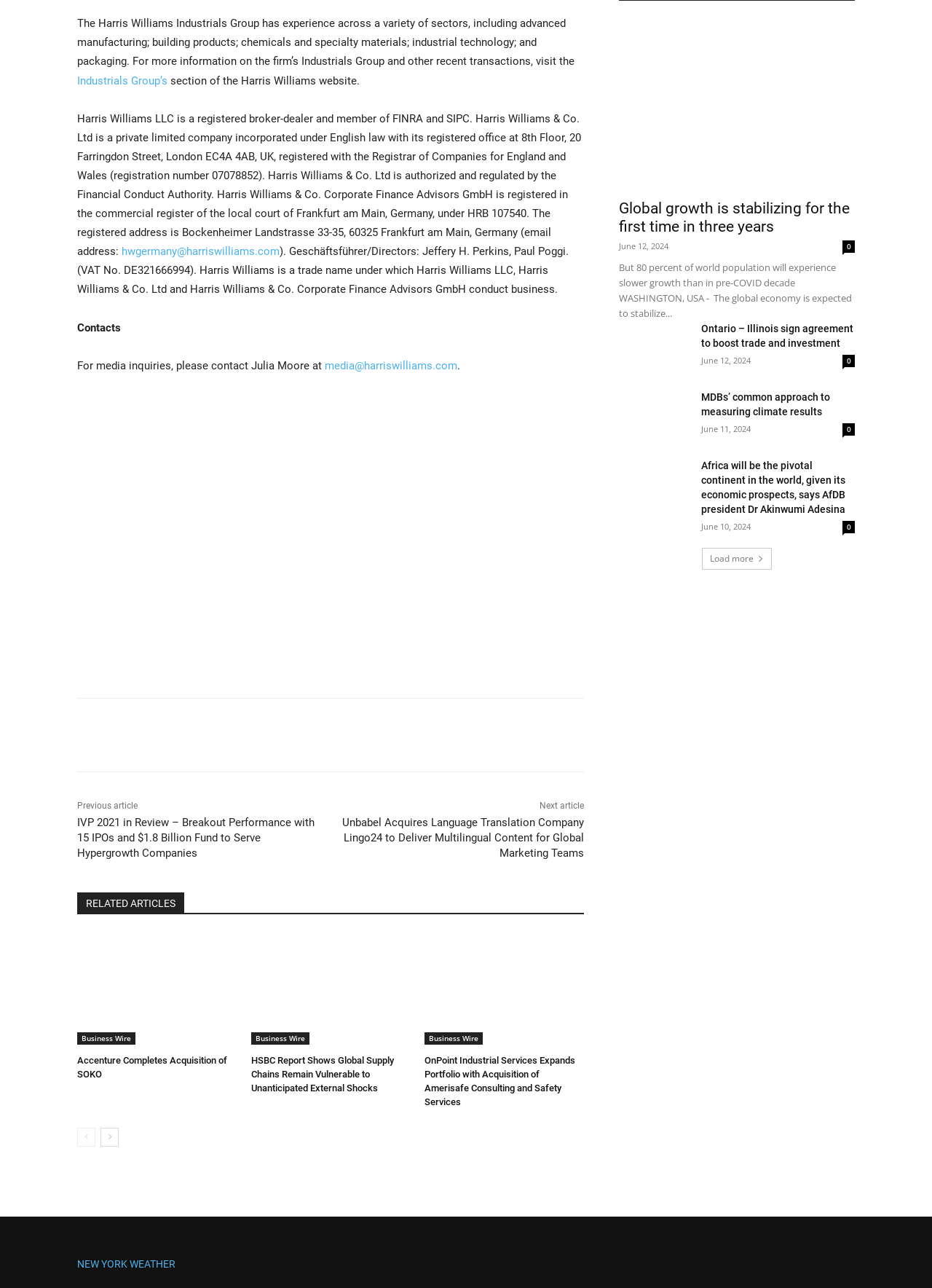Please determine the bounding box coordinates of the element to click on in order to accomplish the following task: "Click the 'Industrials Group’s' link". Ensure the coordinates are four float numbers ranging from 0 to 1, i.e., [left, top, right, bottom].

[0.083, 0.057, 0.18, 0.068]